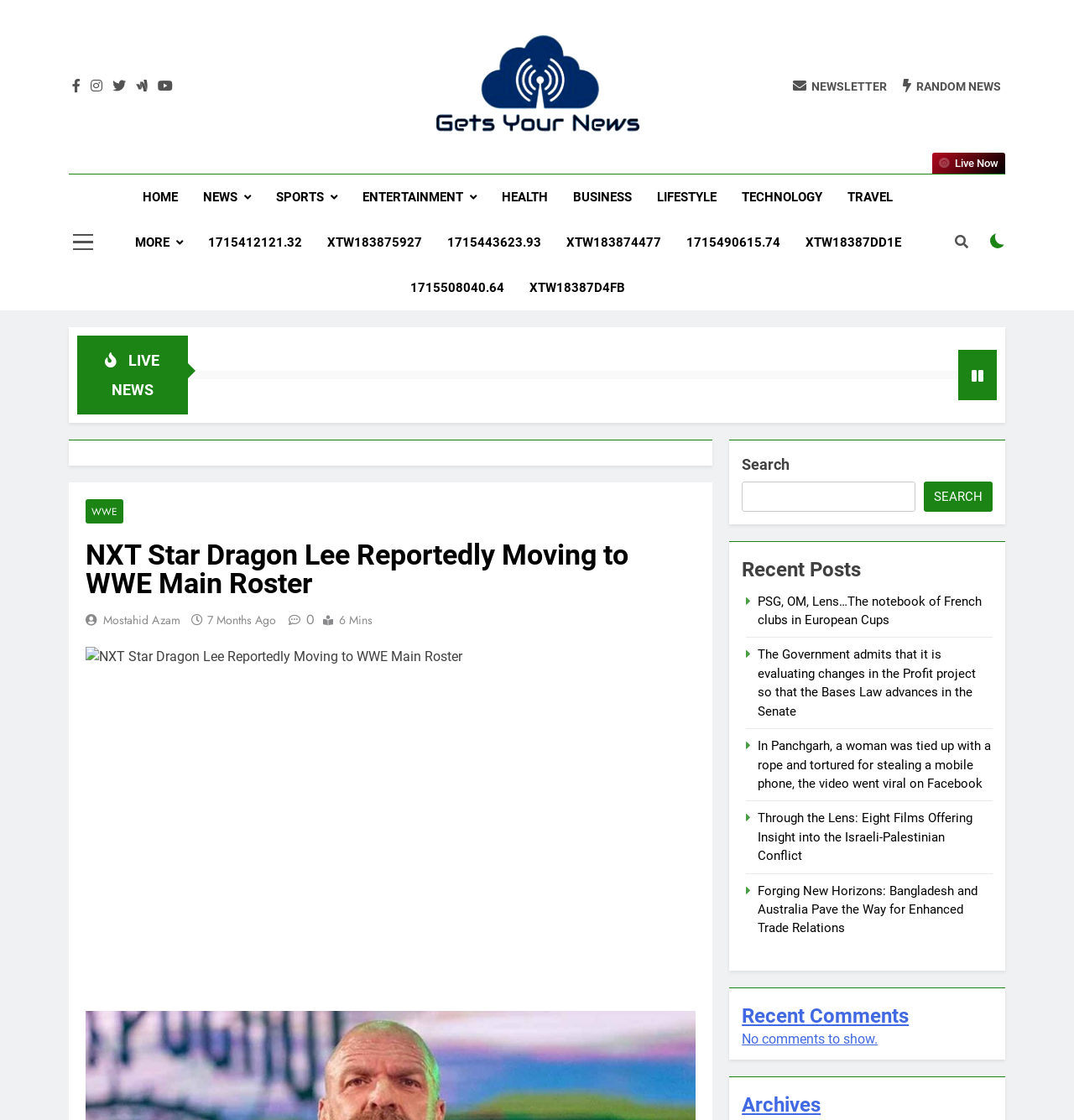What is the purpose of the search bar?
Provide a fully detailed and comprehensive answer to the question.

The search bar is located at the top right section of the webpage, and its purpose is to allow users to search for specific content within the website by typing keywords or phrases.